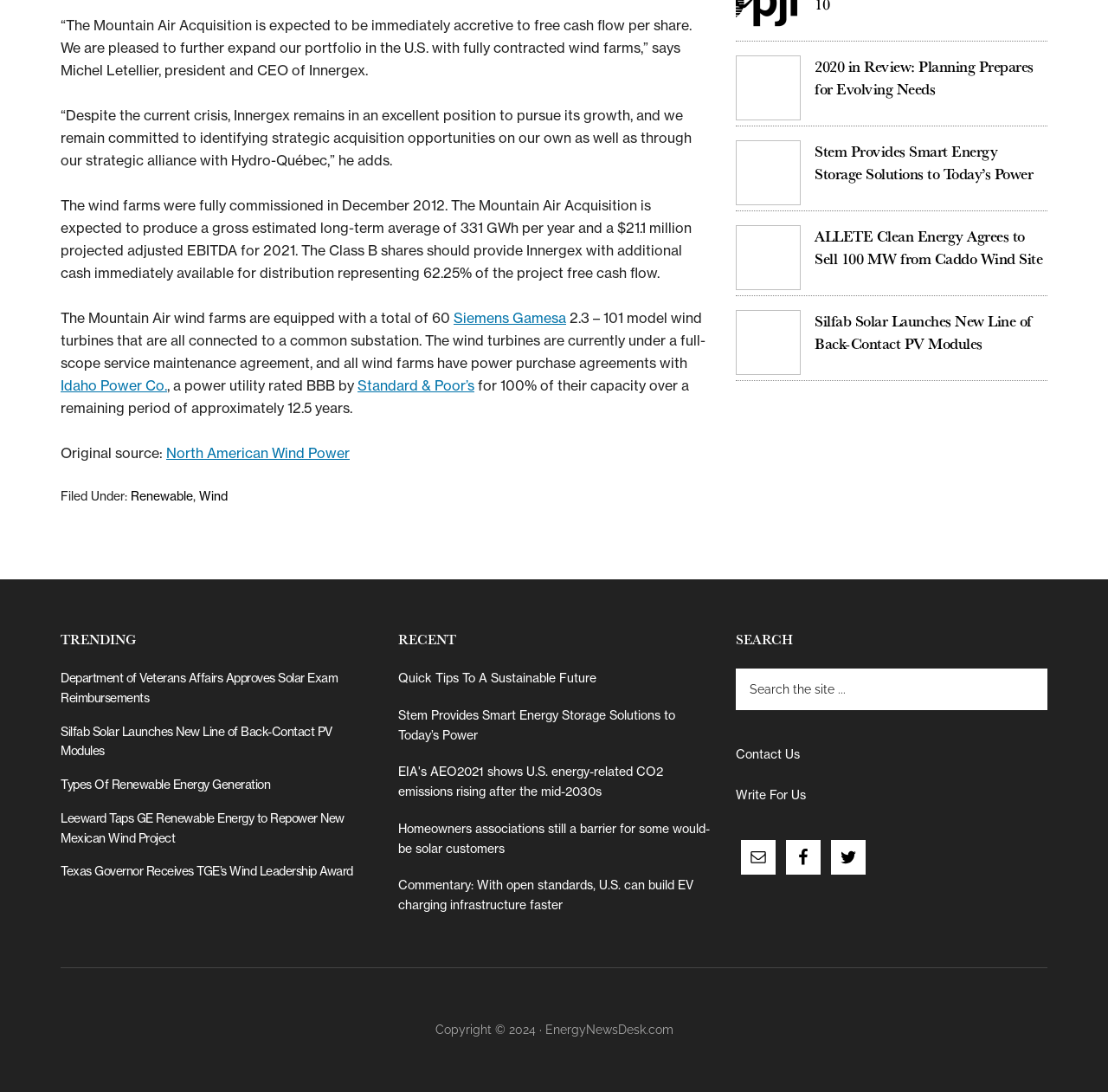Predict the bounding box of the UI element based on the description: "Write For Us". The coordinates should be four float numbers between 0 and 1, formatted as [left, top, right, bottom].

[0.664, 0.721, 0.727, 0.735]